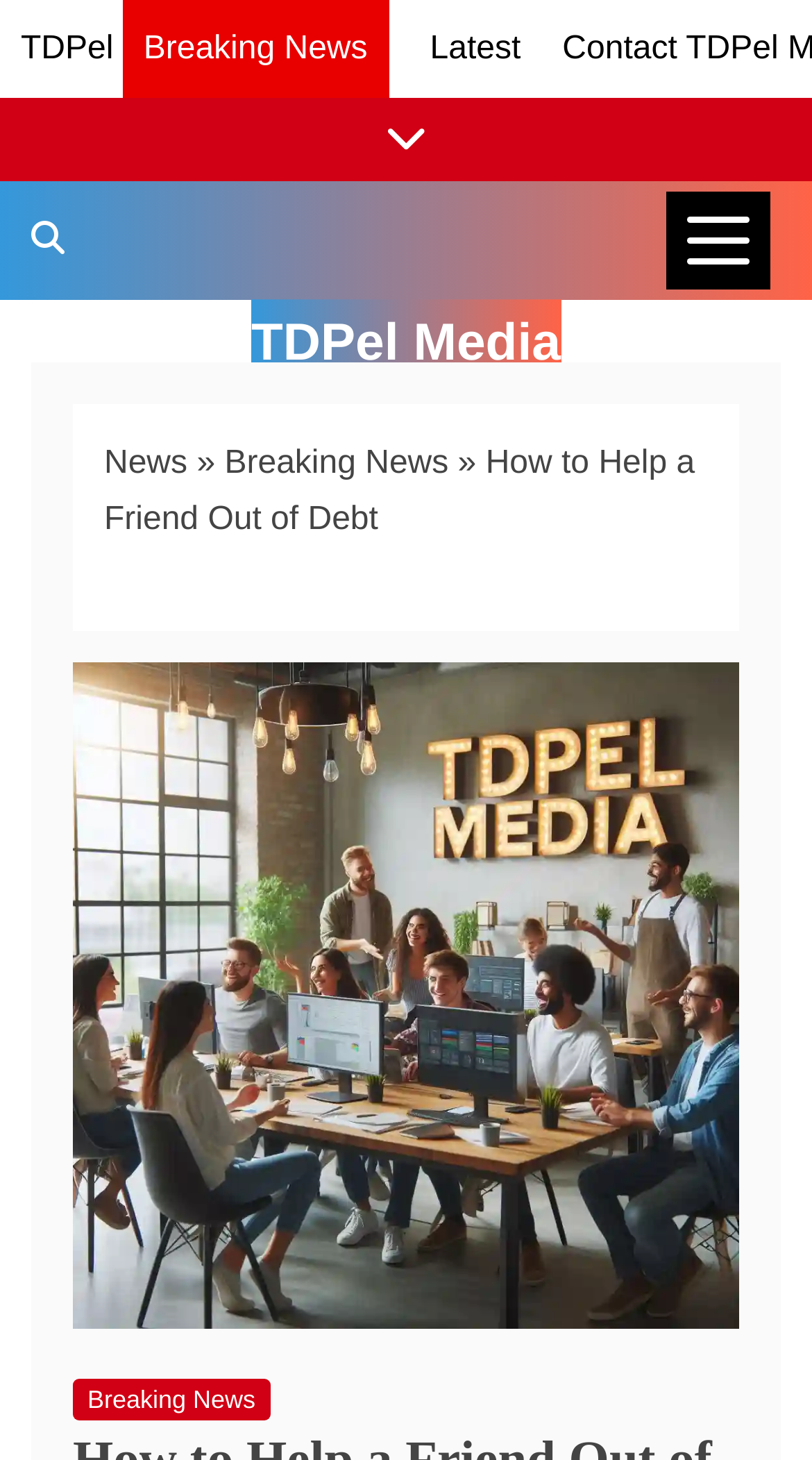What is the text on the image on this webpage?
Carefully analyze the image and provide a thorough answer to the question.

I determined the answer by looking at the image element with coordinates [0.09, 0.453, 0.91, 0.91] and its associated link with the same text 'How to Help a Friend Out of Debt' with coordinates [0.09, 0.944, 0.333, 0.973]. The text on the image is likely the same as the link text.